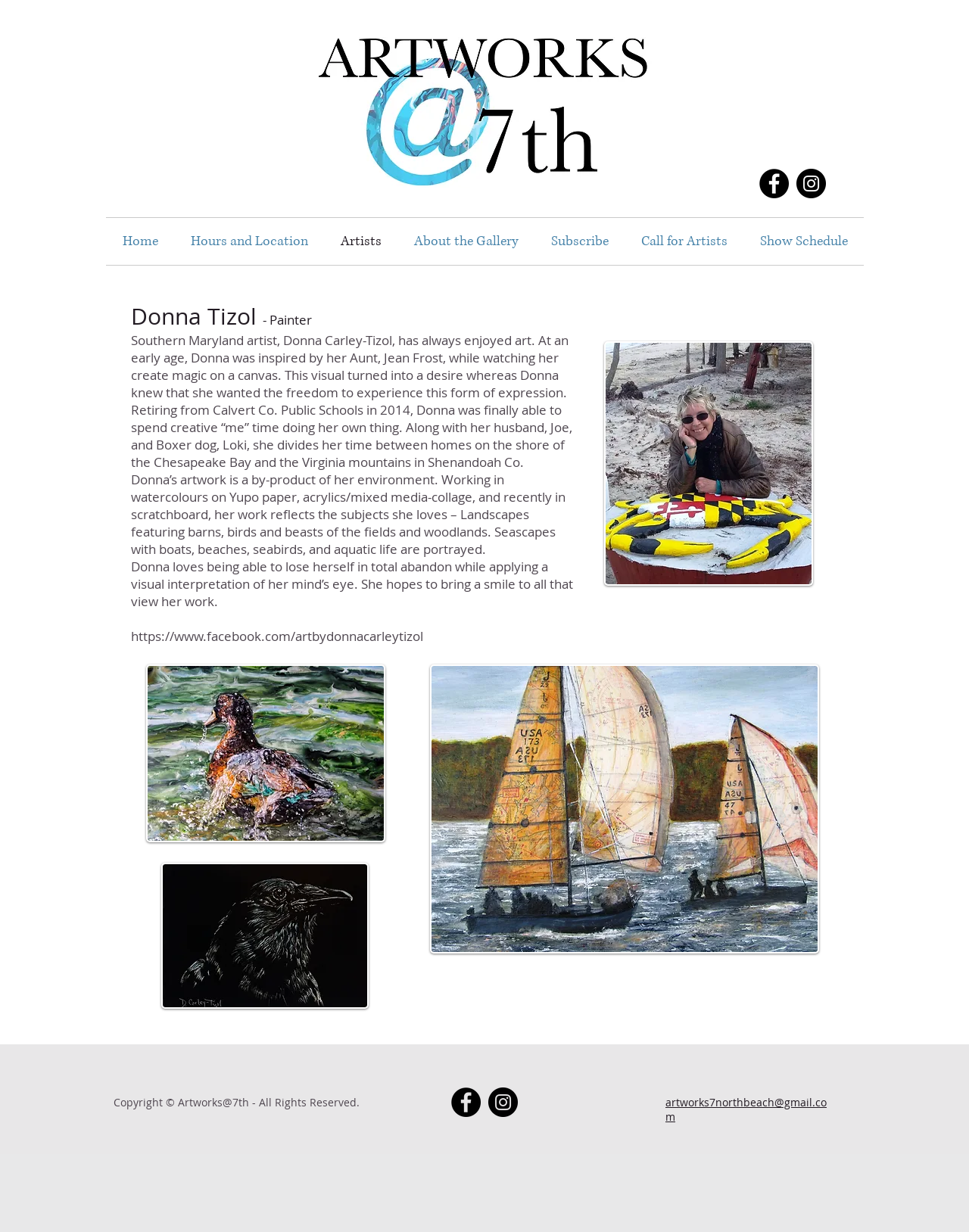What is the subject of Donna Tizol's artwork?
Based on the image, give a one-word or short phrase answer.

Landscapes, seascapes, and animals